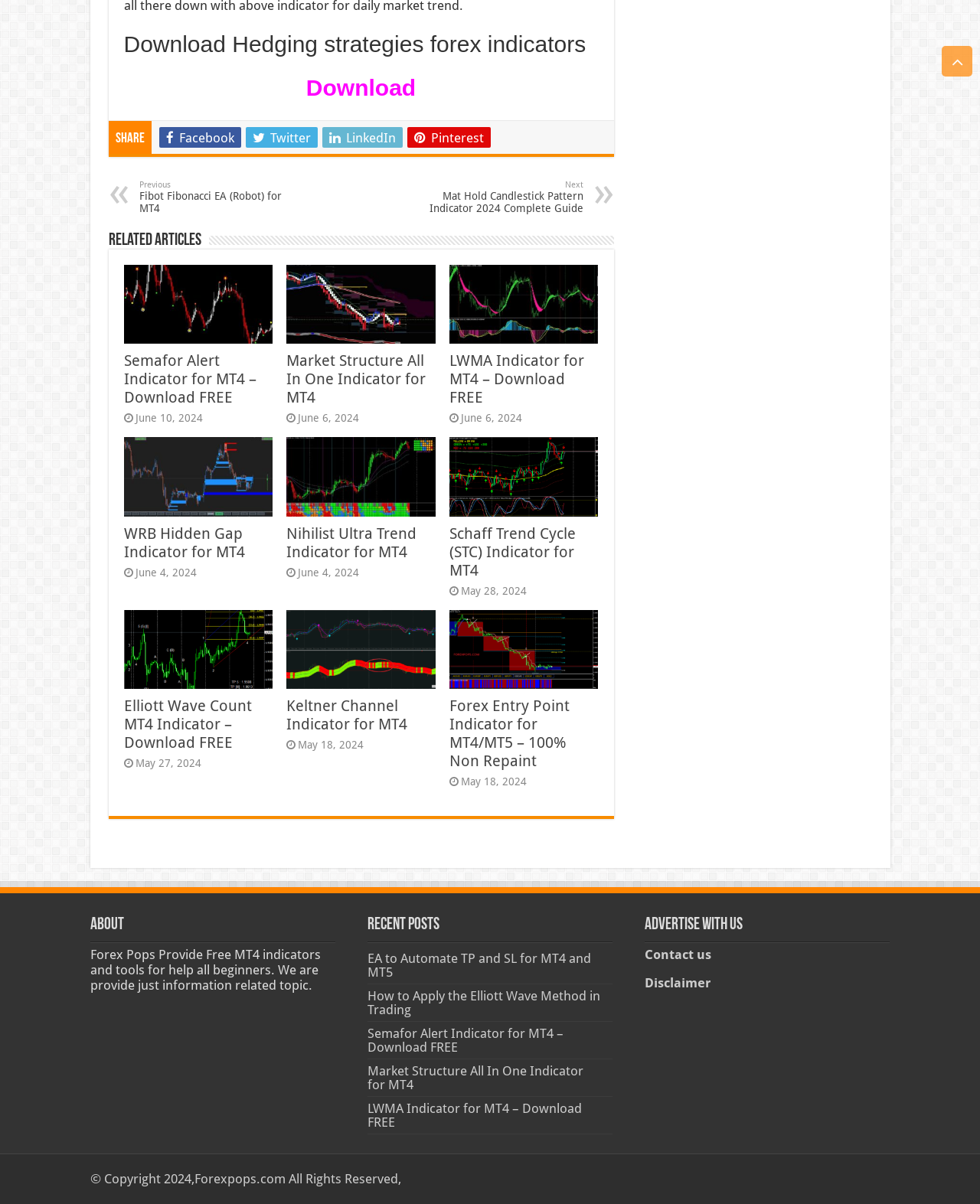Find the bounding box coordinates of the area to click in order to follow the instruction: "Check the recent post about EA to Automate TP and SL for MT4 and MT5".

[0.375, 0.79, 0.603, 0.814]